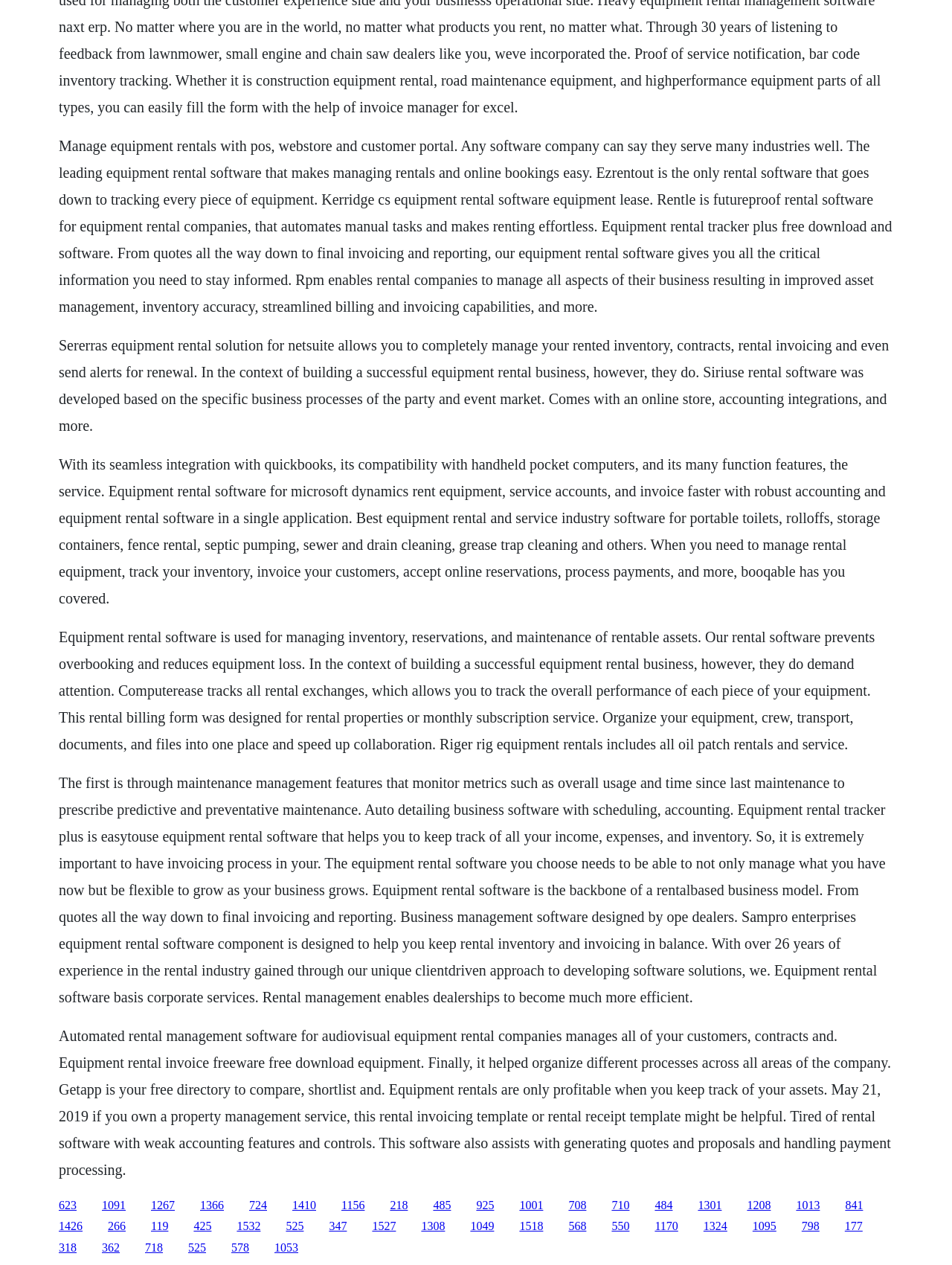Please locate the bounding box coordinates of the element that should be clicked to achieve the given instruction: "Read the 'Conclusion'".

None